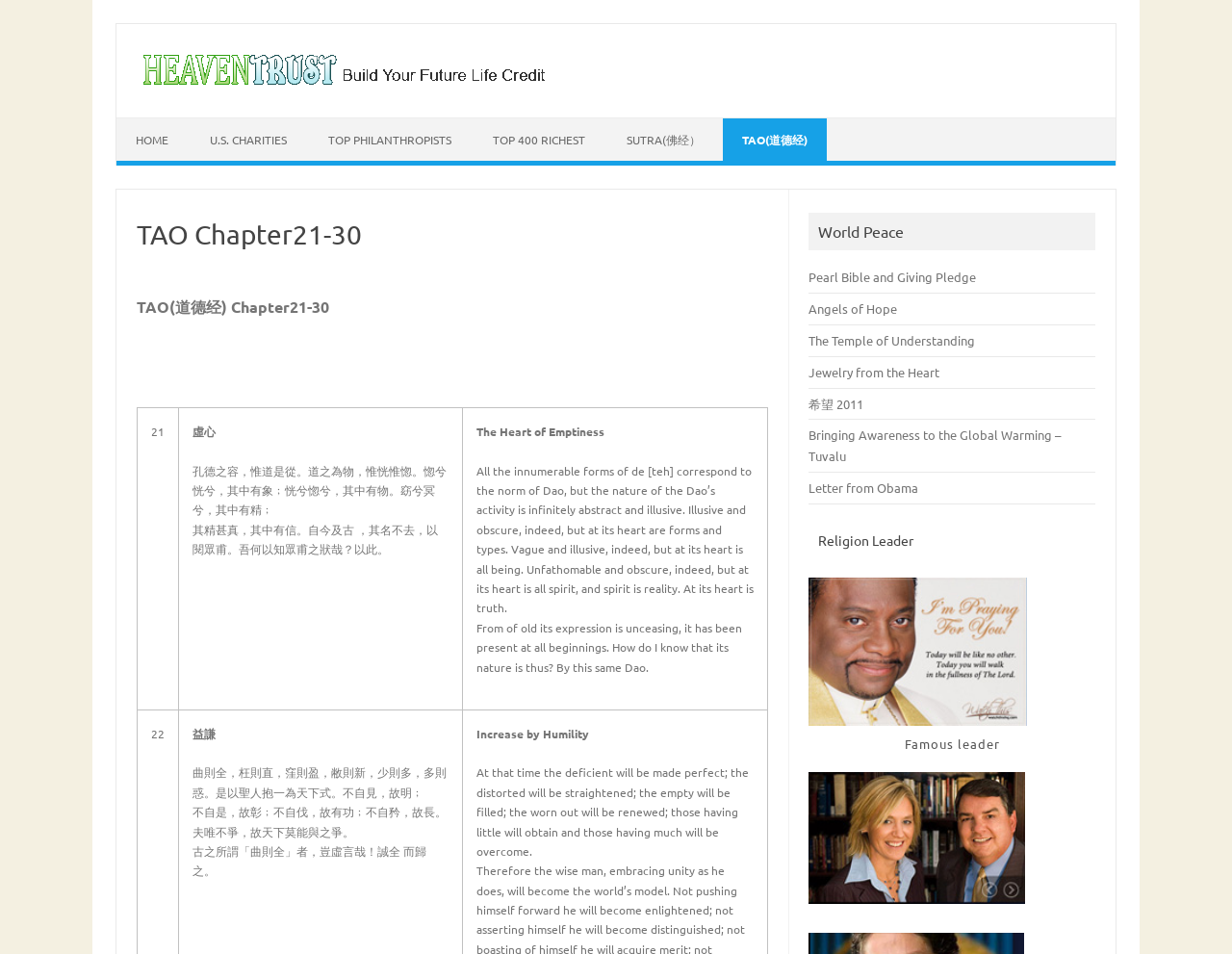Create a detailed narrative of the webpage’s visual and textual elements.

This webpage is about TAO Chapter 21-30, a philosophical text. At the top left, there is a link to the website "heaventrust.com" accompanied by a small image of the same name. Next to it, there is a link to "Skip to content". 

Below these elements, there is a navigation menu with links to different sections of the website, including "HOME", "U.S. CHARITIES", "TOP PHILANTHROPISTS", "TOP 400 RICHEST", "SUTRA(佛经）", and "TAO(道德经)". The "TAO(道德经)" link is highlighted, indicating that the current page is related to this topic.

The main content of the page is a table with two columns, displaying the original text of TAO Chapter 21-30 in Chinese on the left and its English translation on the right. The table takes up most of the page's width and height.

To the right of the table, there are several links to other pages, including "Pearl Bible and Giving Pledge", "Angels of Hope", "The Temple of Understanding", "Jewelry from the Heart", "希望 2011", "Bringing Awareness to the Global Warming – Tuvalu", and "Letter from Obama". 

Below these links, there is a static text "Religion Leader" followed by a figure with a caption "Famous leader". Another figure with an image of a religion leader is placed below.

At the top right, there is a static text "World Peace".